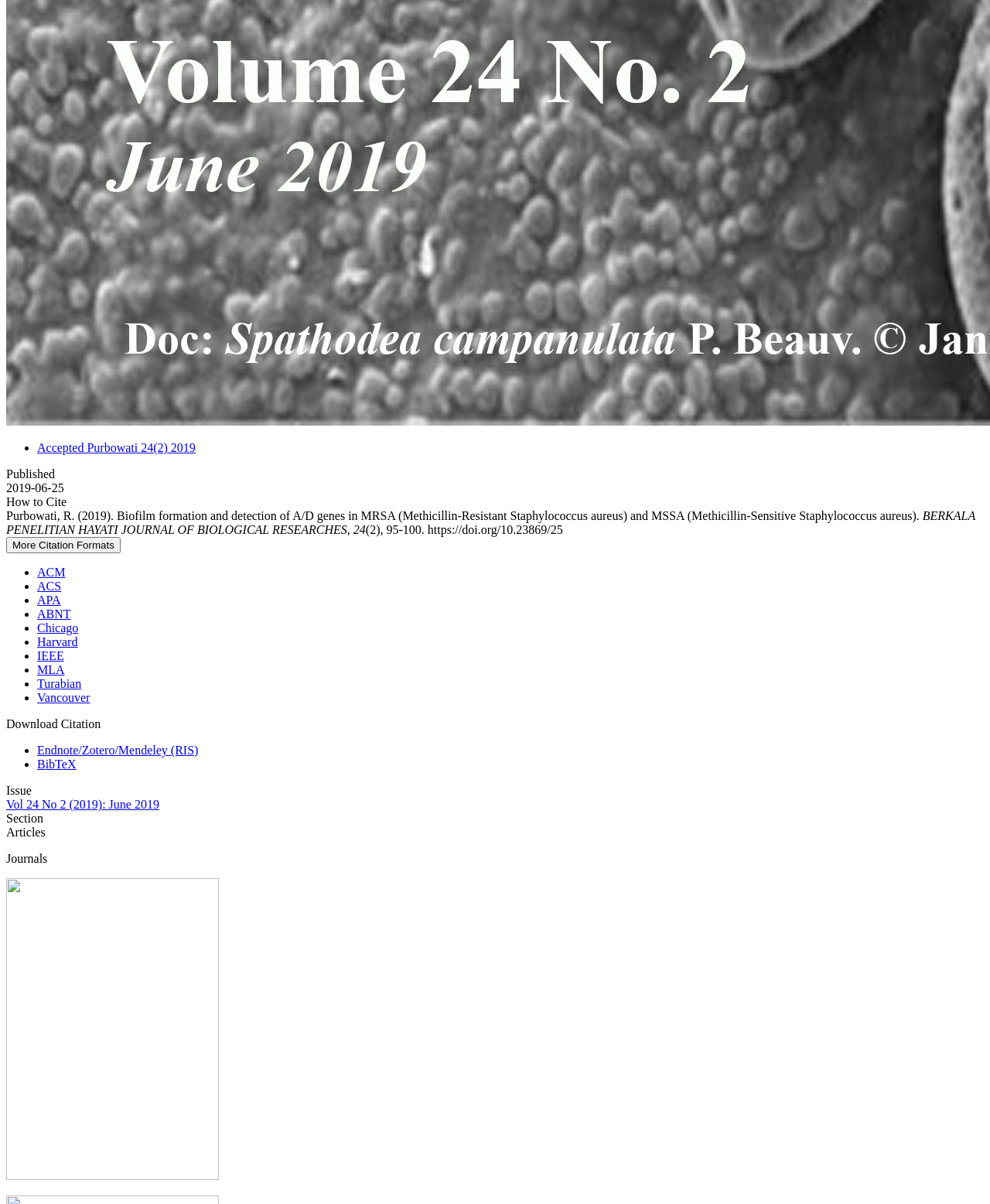Specify the bounding box coordinates of the area to click in order to follow the given instruction: "View the 'Vol 24 No 2 (2019): June 2019' issue."

[0.006, 0.663, 0.161, 0.674]